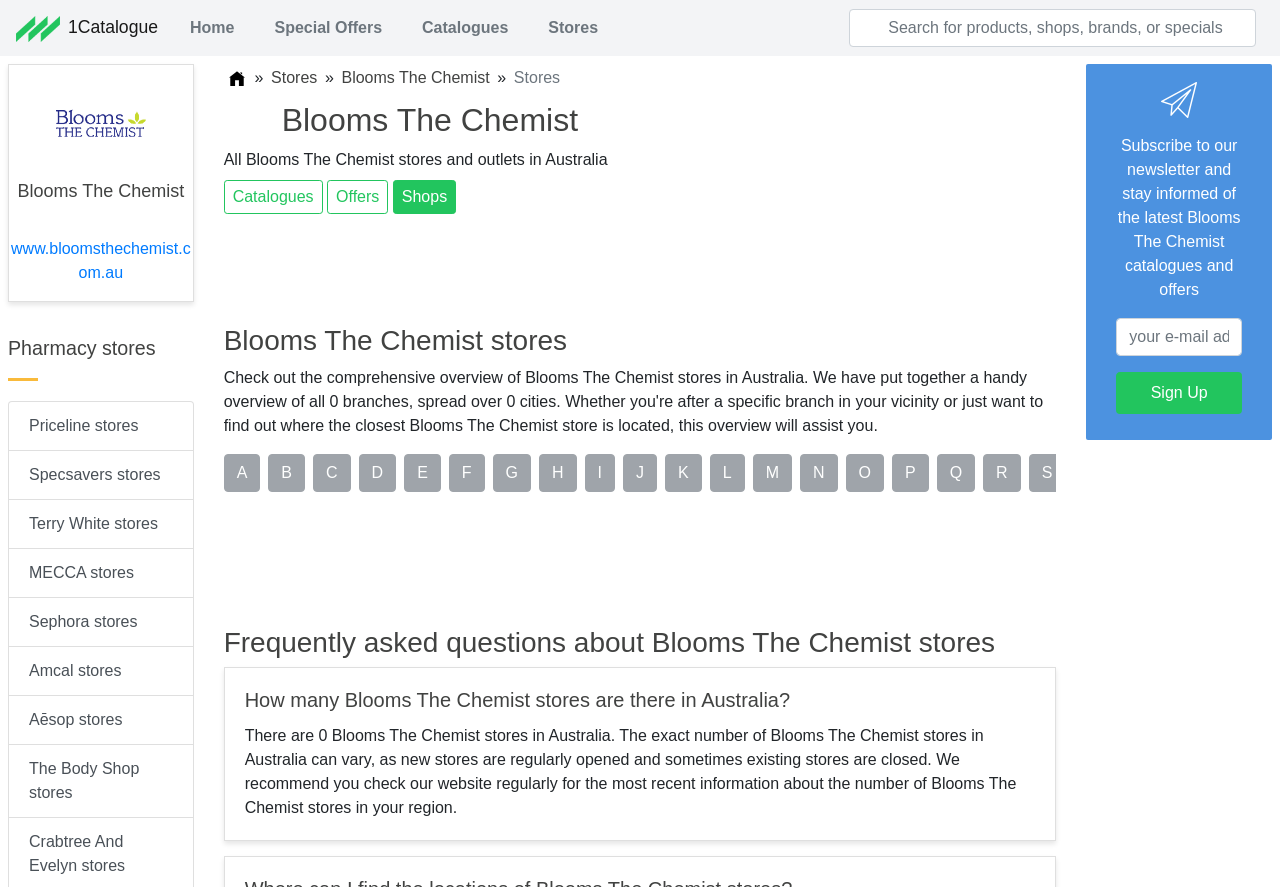What is the name of the pharmacy store? Using the information from the screenshot, answer with a single word or phrase.

Blooms The Chemist